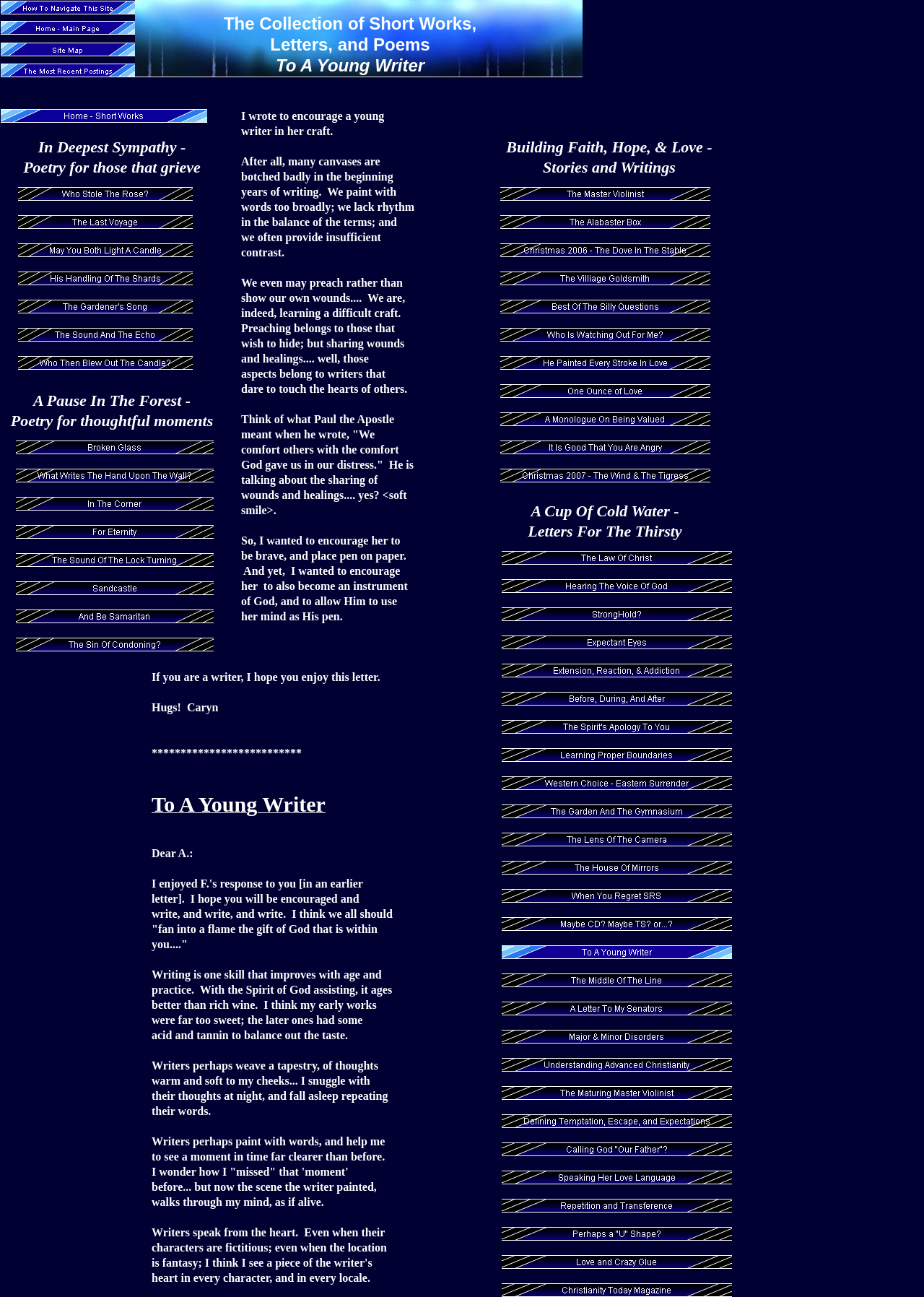What is the author's attitude towards writing?
Refer to the image and provide a detailed answer to the question.

The author's attitude towards writing is positive and passionate, as indicated by the text 'We paint with words too broadly; we lack rhythm in the balance of the terms; and we often provide insufficient contrast.' The author is also encouraging the young writer to be brave and to allow God to use their mind as His pen, showing a deep passion for writing.